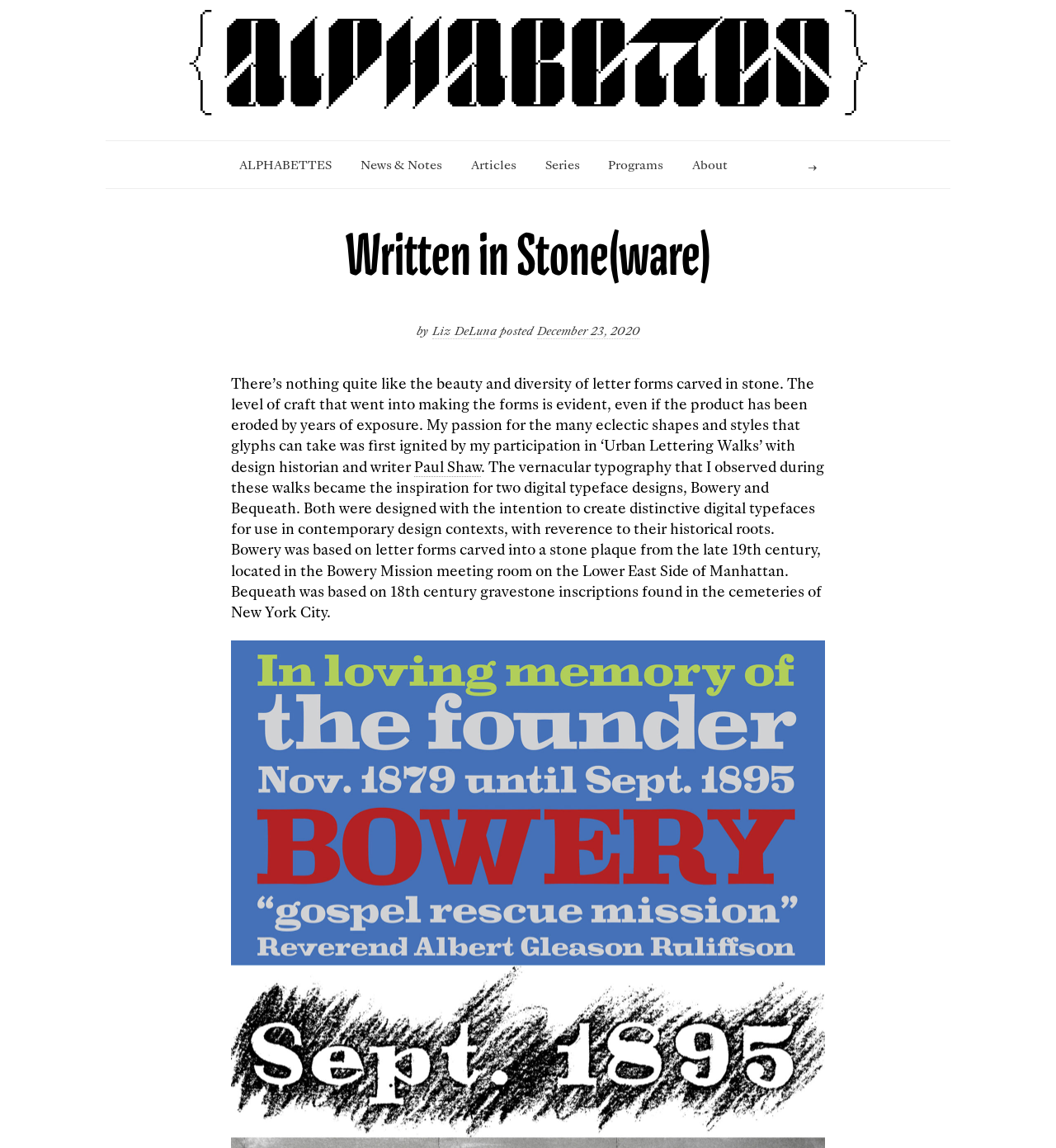Where was the stone plaque located that inspired the Bowery typeface?
Based on the content of the image, thoroughly explain and answer the question.

According to the article, the Bowery typeface was based on a stone plaque located in the Bowery Mission meeting room on the Lower East Side of Manhattan.